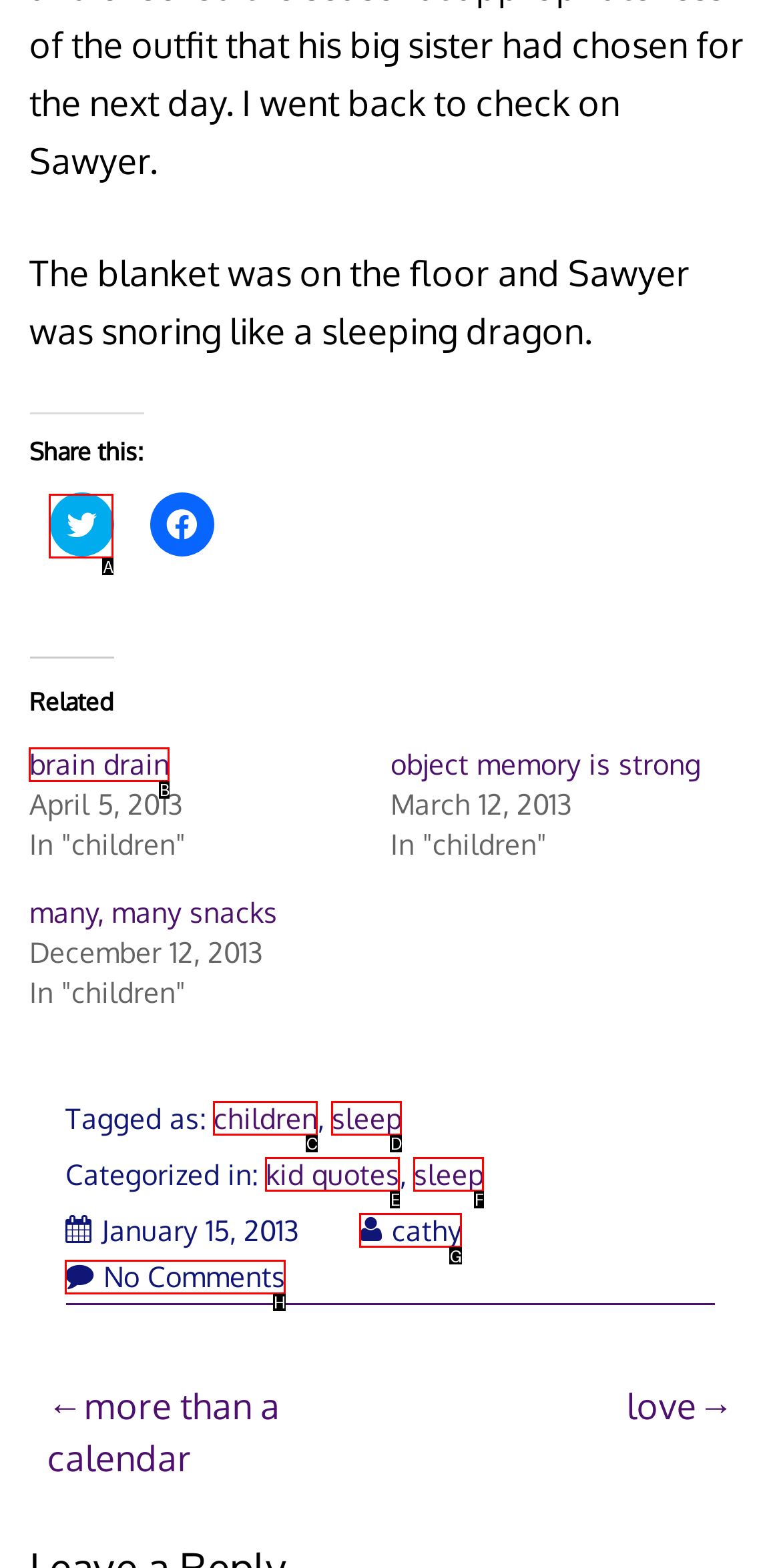Determine which UI element I need to click to achieve the following task: Share on Twitter Provide your answer as the letter of the selected option.

A